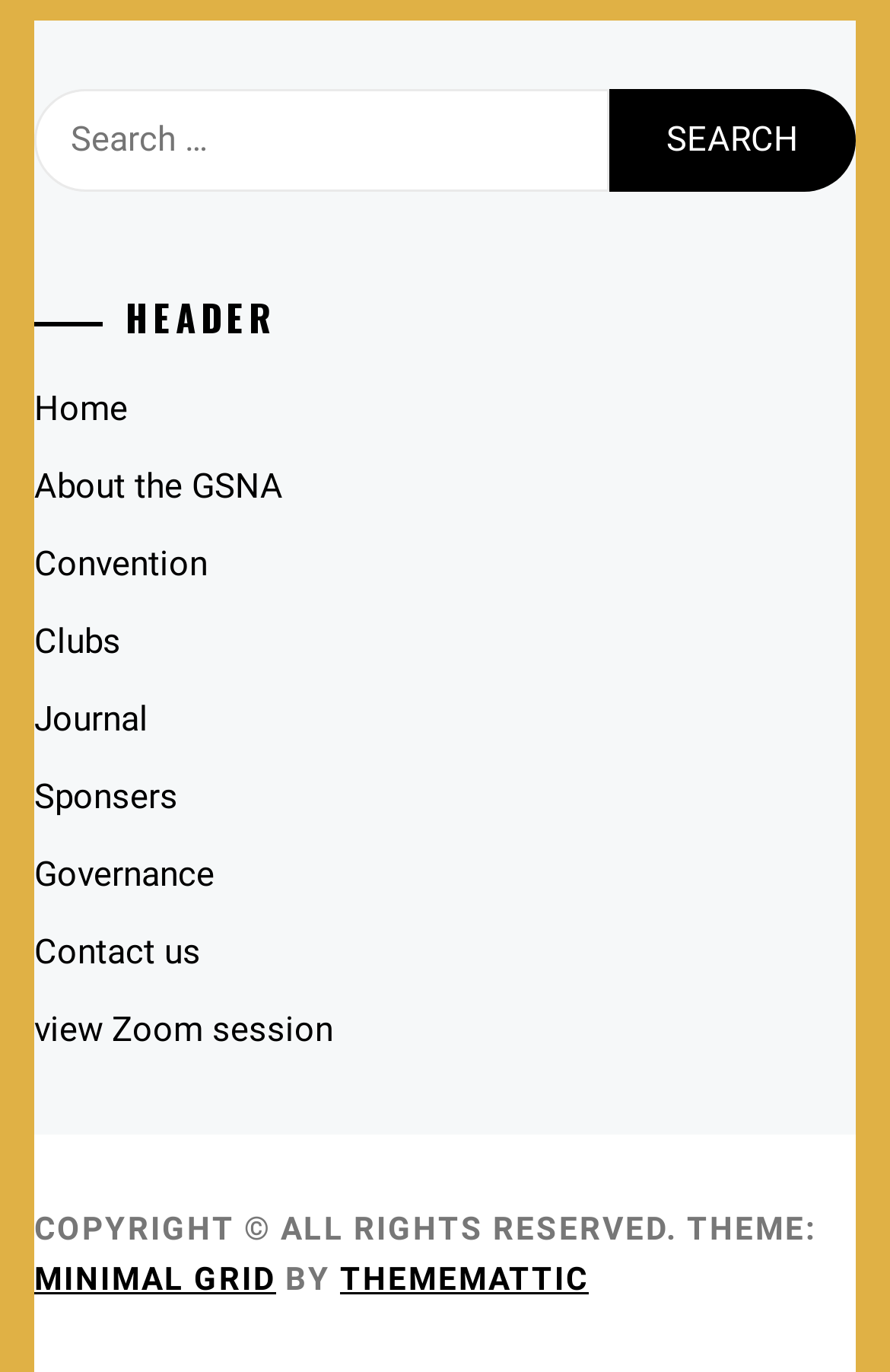Determine the bounding box coordinates of the region to click in order to accomplish the following instruction: "Register". Provide the coordinates as four float numbers between 0 and 1, specifically [left, top, right, bottom].

None